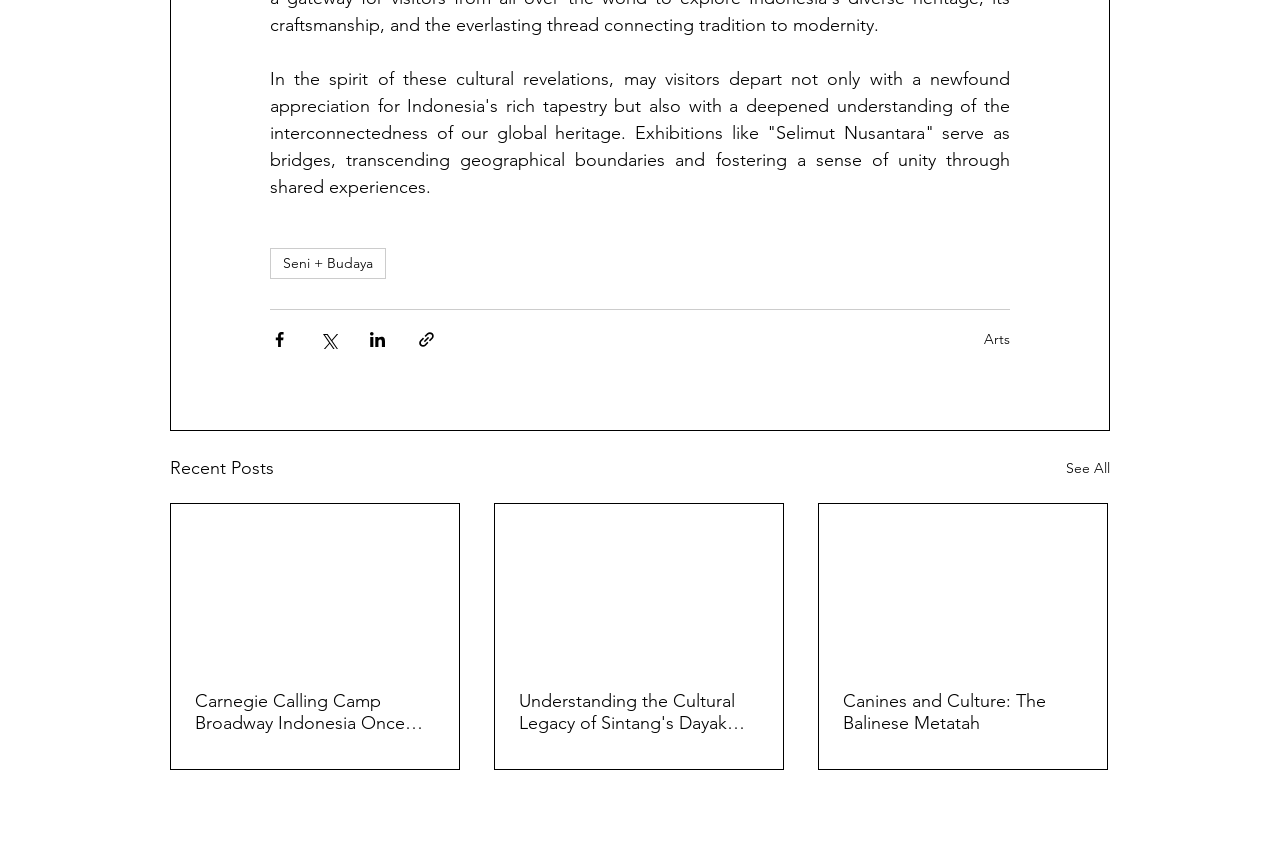Could you find the bounding box coordinates of the clickable area to complete this instruction: "Click on the 'Arts' link"?

[0.769, 0.388, 0.789, 0.41]